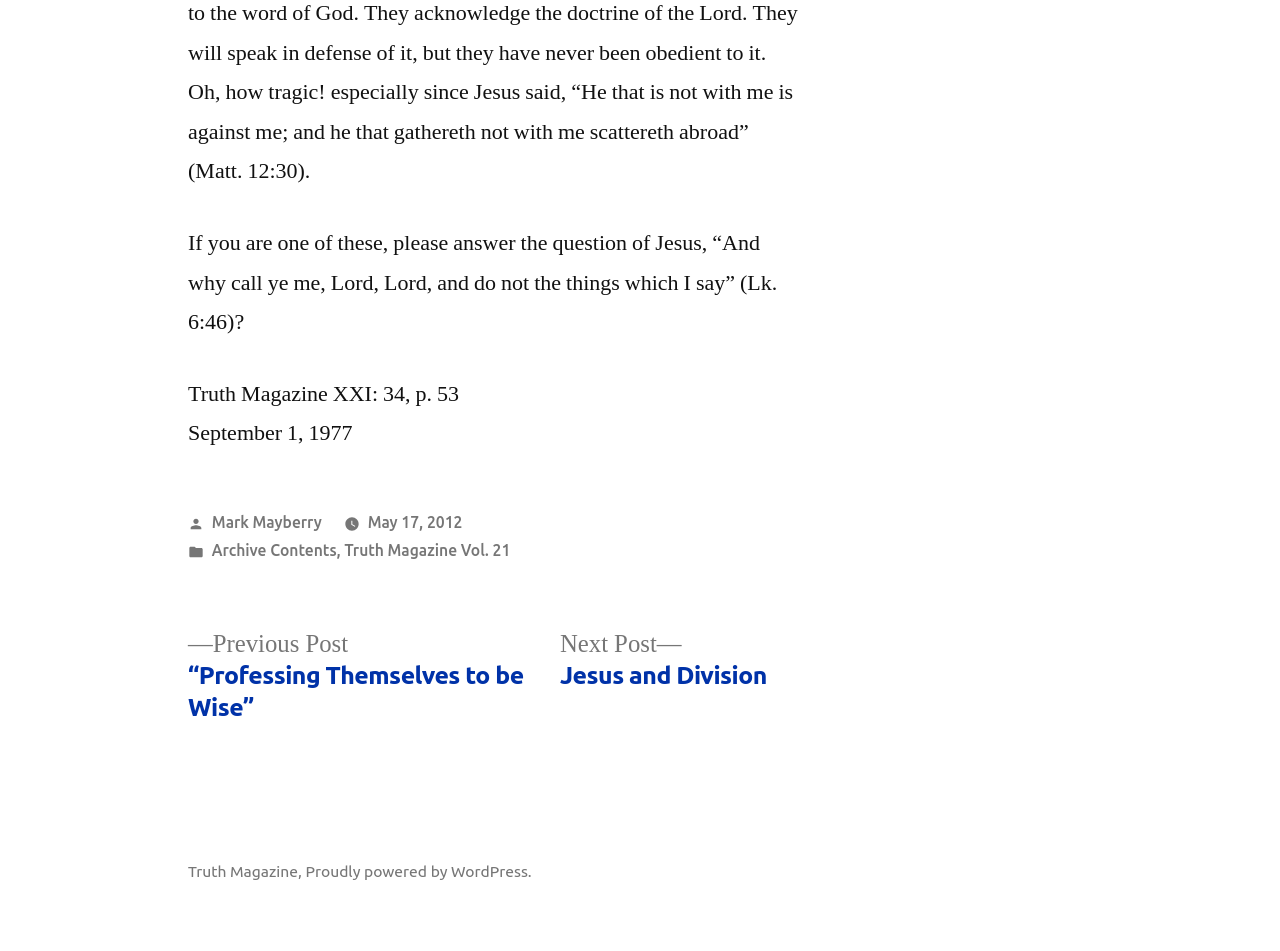What is the title of the article?
Using the image, elaborate on the answer with as much detail as possible.

The title of the article is obtained from the StaticText element with the OCR text 'If you are one of these, please answer the question of Jesus, “And why call ye me, Lord, Lord, and do not the things which I say” (Lk. 6:46)?' at the top of the webpage.